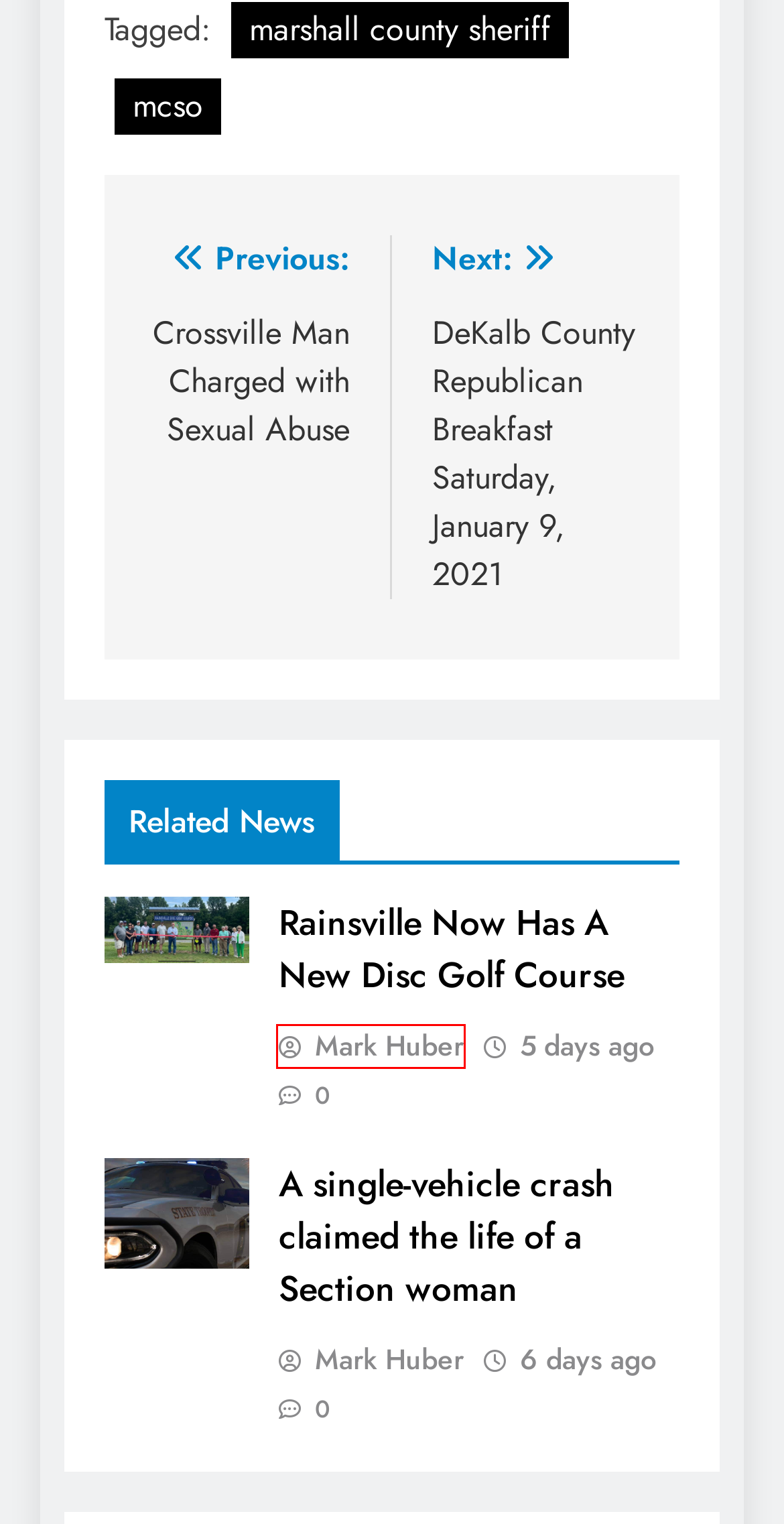Check out the screenshot of a webpage with a red rectangle bounding box. Select the best fitting webpage description that aligns with the new webpage after clicking the element inside the bounding box. Here are the candidates:
A. Staff Reporter, Author at WVSM Digital Online News
B. Crossville Man Charged with Sexual Abuse - WVSM Digital Online News
C. Latest News Archives - WVSM Digital Online News
D. Rainsville Now Has A New Disc Golf Course - WVSM Digital Online News
E. DeKalb County Republican Breakfast Saturday, January 9, 2021 - WVSM Digital Online News
F. A single-vehicle crash claimed the life of a Section woman - WVSM Digital Online News
G. Mark Huber, Author at WVSM Digital Online News
H. mcso Archives - WVSM Digital Online News

G